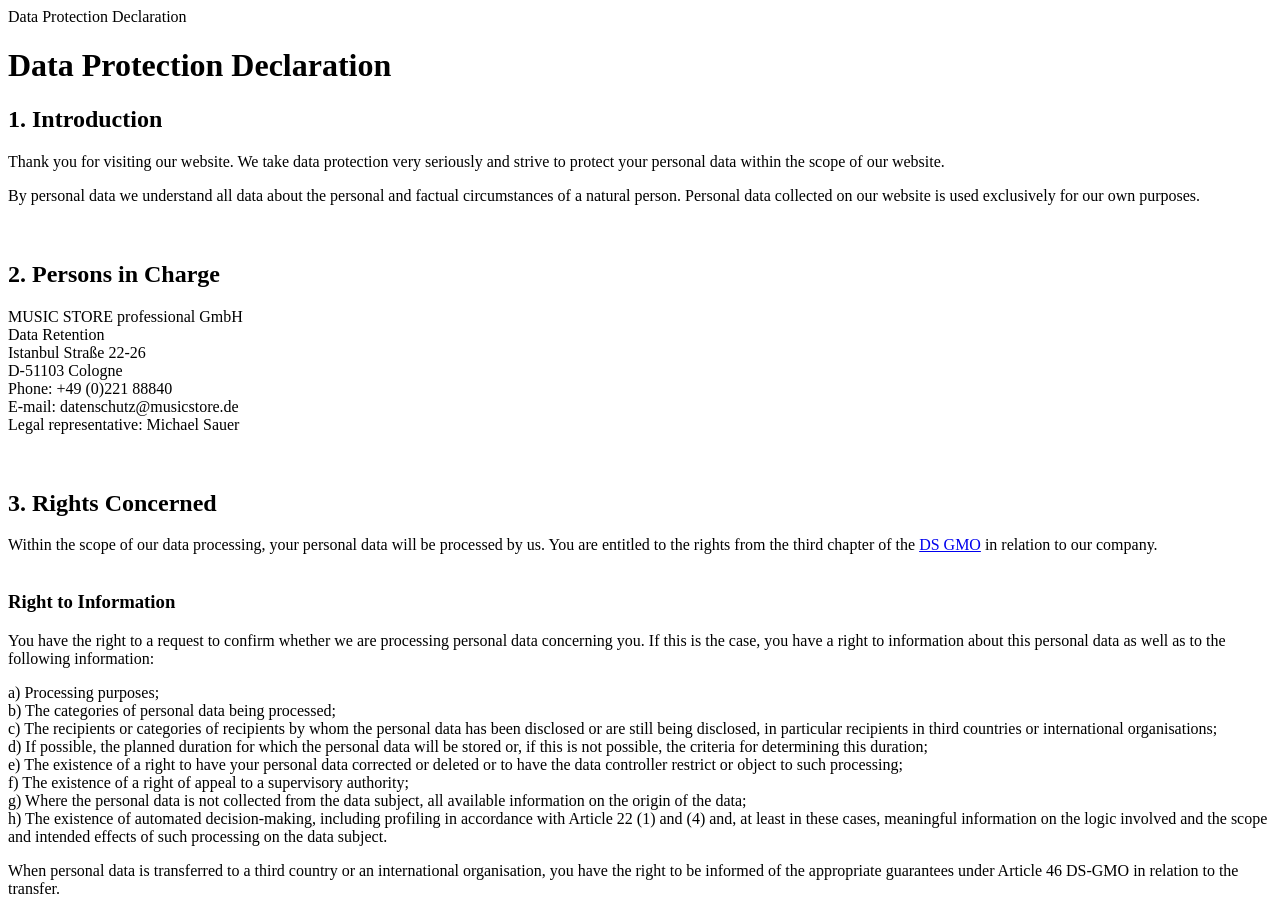Use a single word or phrase to answer the question: 
What rights do individuals have in relation to their personal data?

Right to information